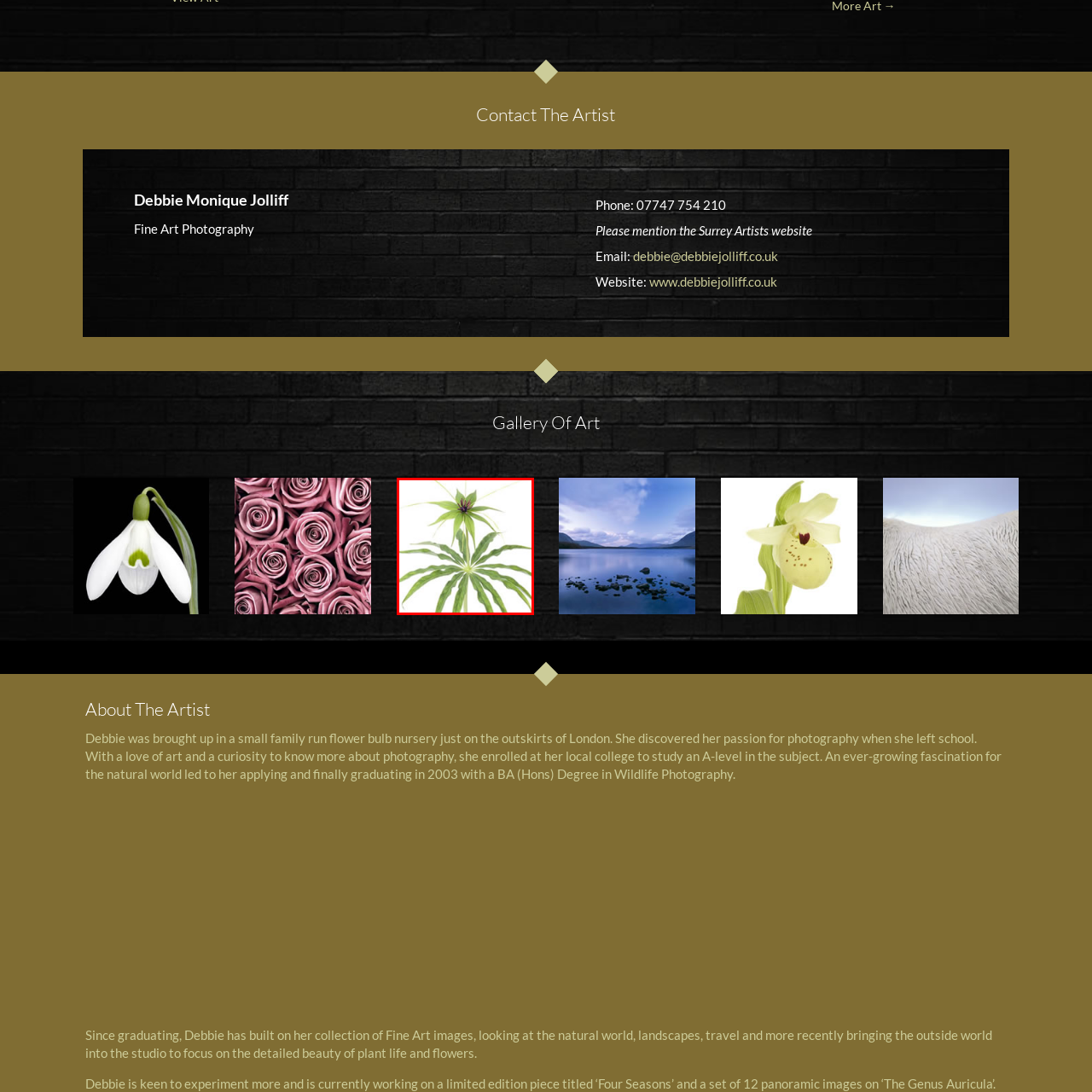Check the content in the red bounding box and reply to the question using a single word or phrase:
What is the photographer's name?

Debbie Monique Jolliff